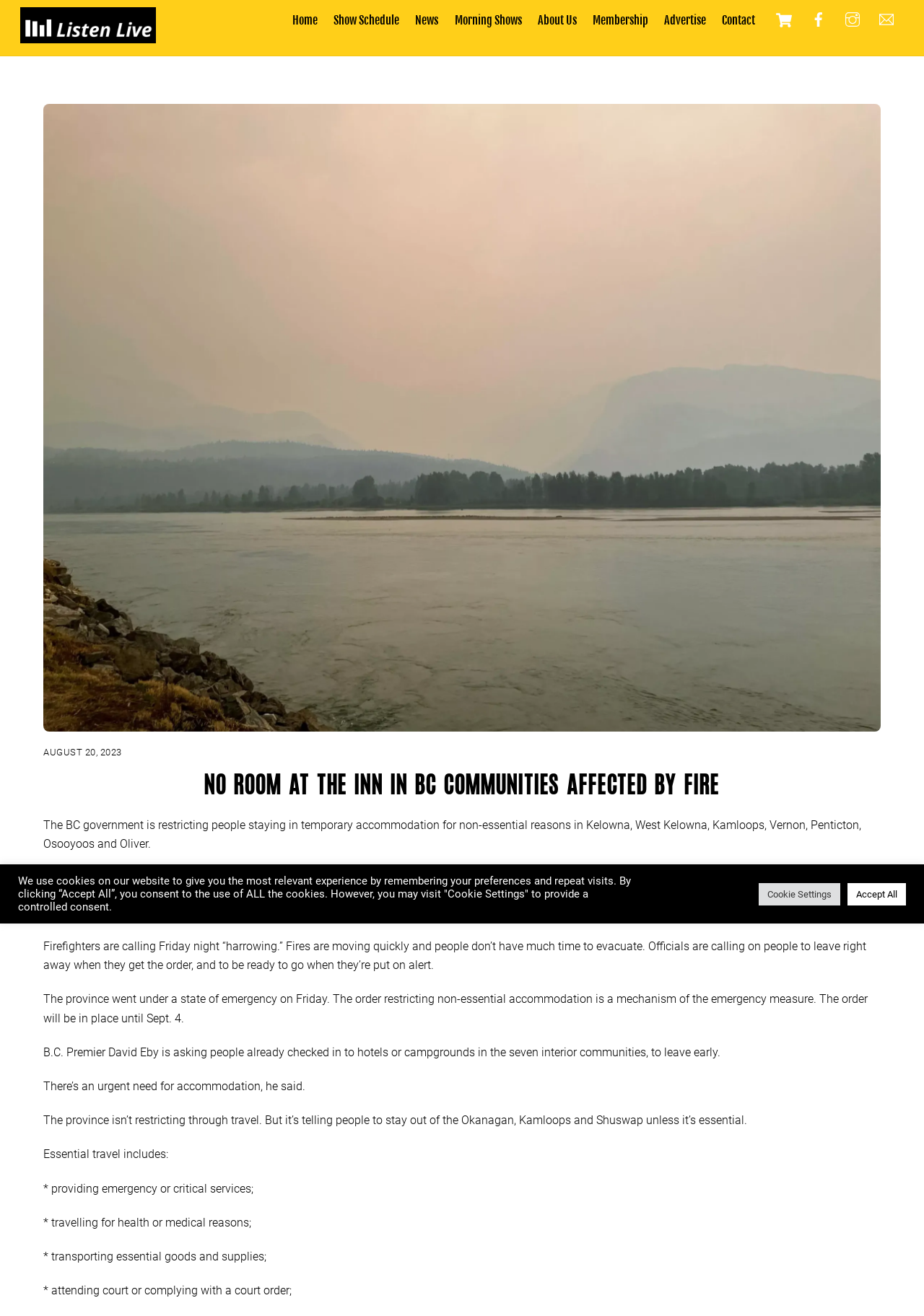Please find and report the bounding box coordinates of the element to click in order to perform the following action: "Contact Ray Baptiste". The coordinates should be expressed as four float numbers between 0 and 1, in the format [left, top, right, bottom].

None